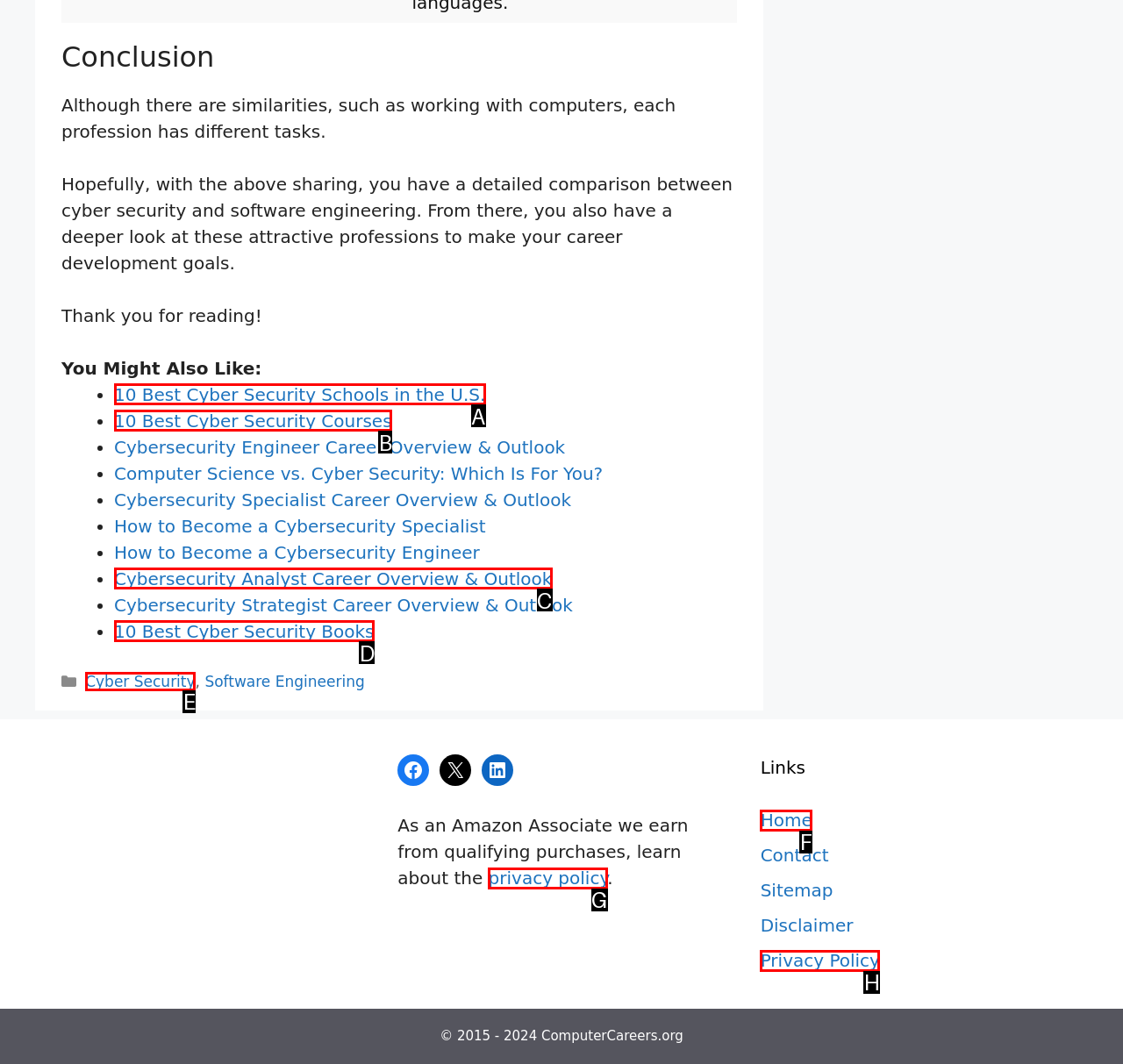Point out which UI element to click to complete this task: Visit the 'Cyber Security' category page
Answer with the letter corresponding to the right option from the available choices.

E